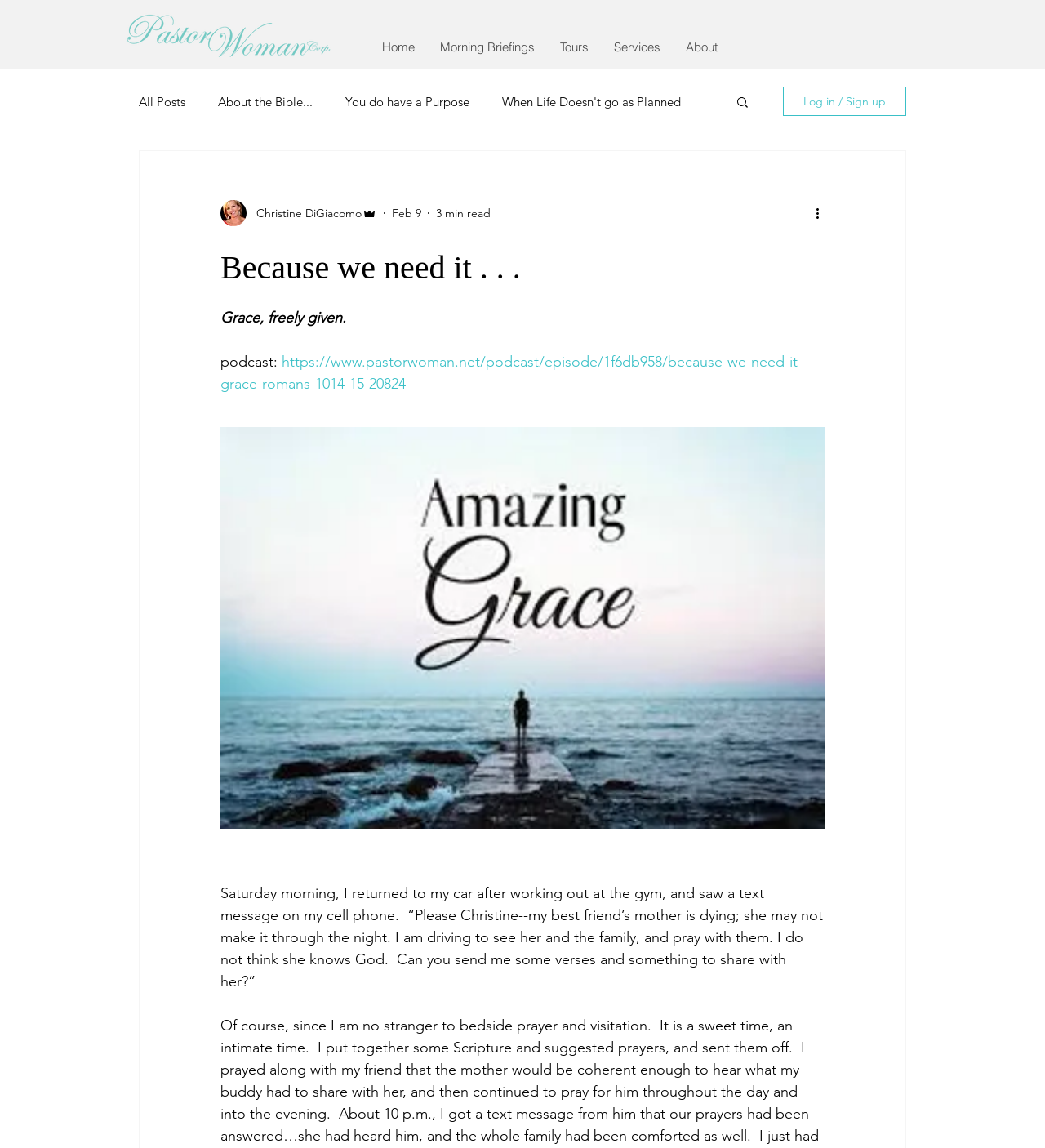Given the element description "Uncategorized", identify the bounding box of the corresponding UI element.

[0.164, 0.252, 0.239, 0.266]